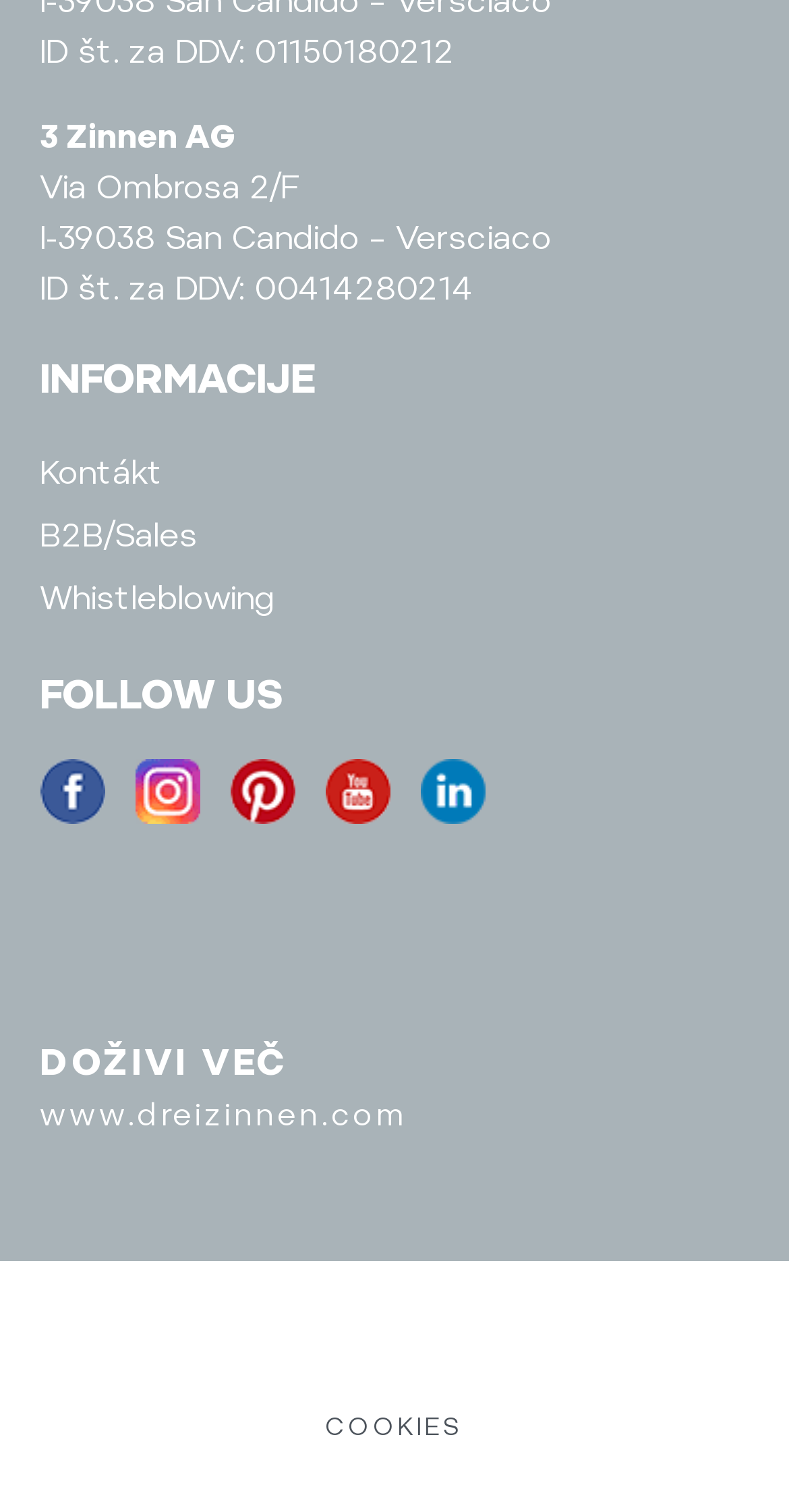Determine the bounding box coordinates of the section I need to click to execute the following instruction: "Check the Privacy Policy". Provide the coordinates as four float numbers between 0 and 1, i.e., [left, top, right, bottom].

None